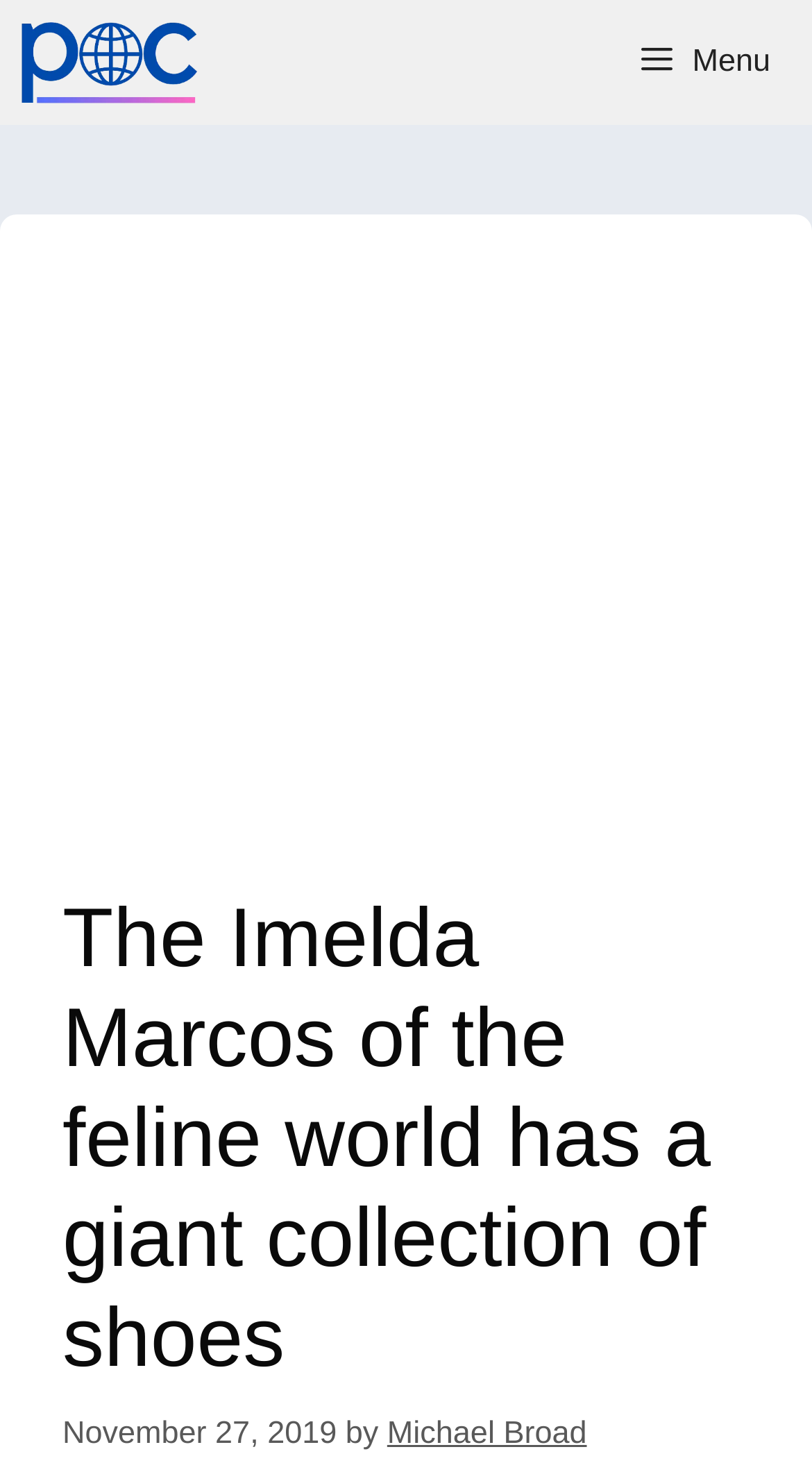Who is the author of the article?
Based on the image, give a one-word or short phrase answer.

Michael Broad